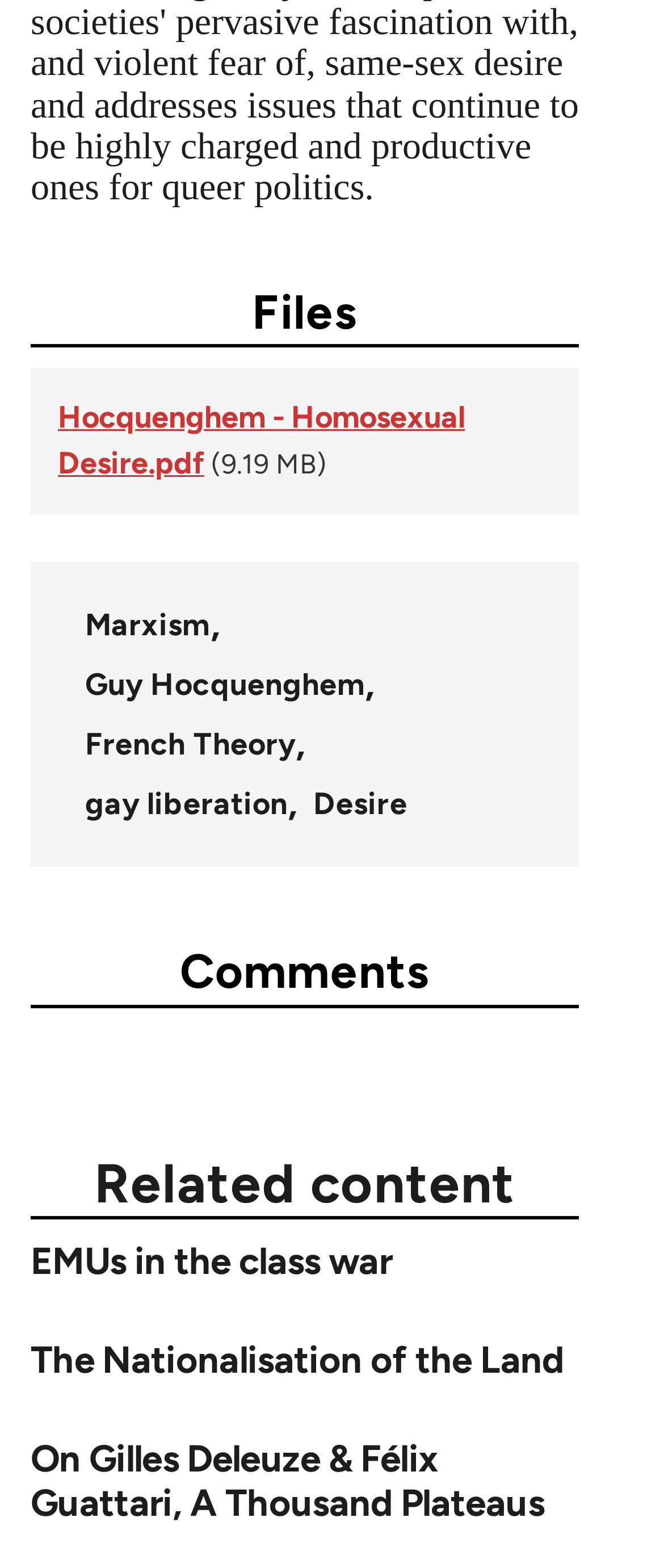Please identify the bounding box coordinates of the element's region that should be clicked to execute the following instruction: "explore the topic 'Marxism'". The bounding box coordinates must be four float numbers between 0 and 1, i.e., [left, top, right, bottom].

[0.128, 0.385, 0.317, 0.413]